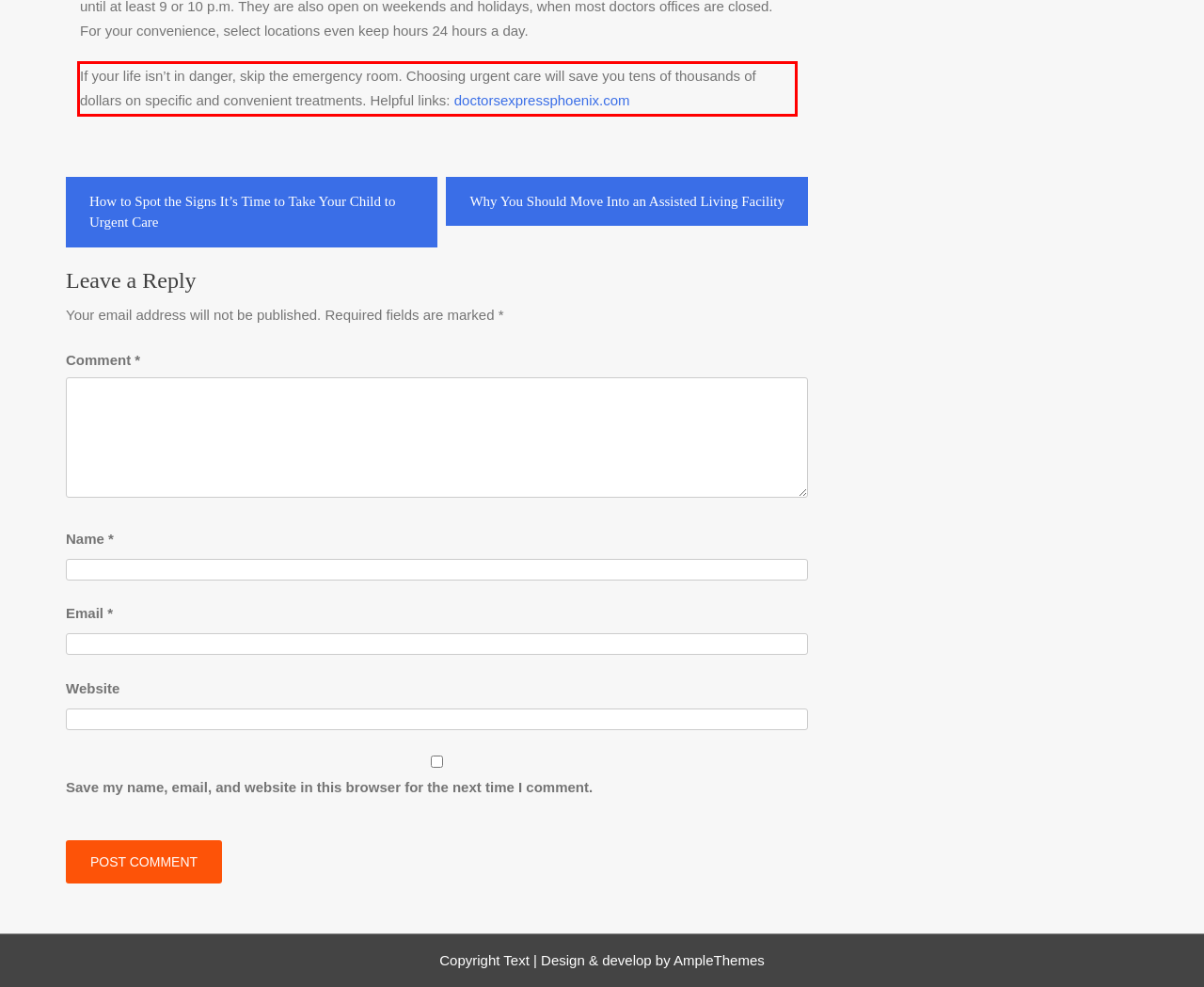Given a screenshot of a webpage, identify the red bounding box and perform OCR to recognize the text within that box.

If your life isn’t in danger, skip the emergency room. Choosing urgent care will save you tens of thousands of dollars on specific and convenient treatments. Helpful links: doctorsexpressphoenix.com